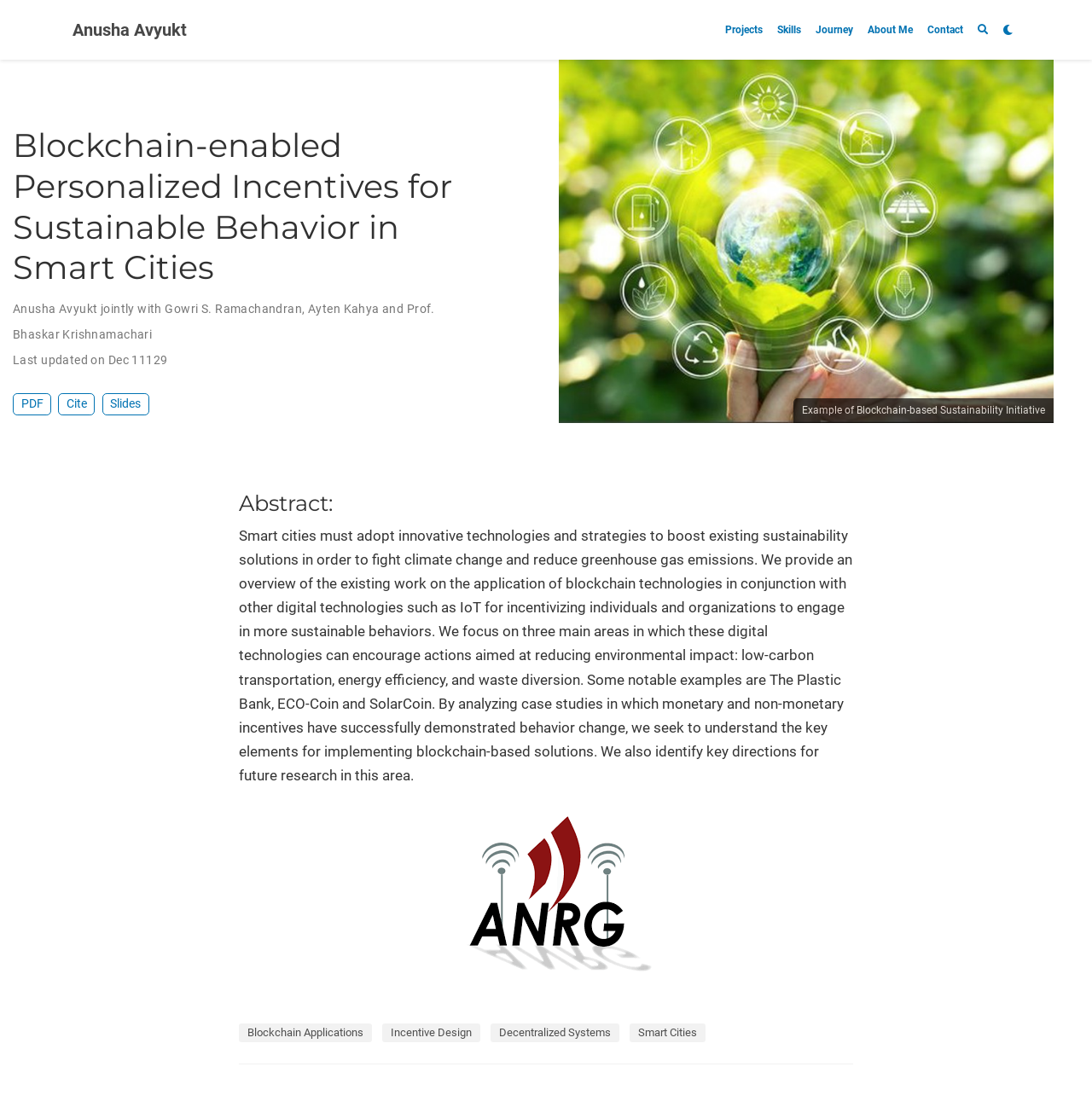Locate the bounding box coordinates of the area that needs to be clicked to fulfill the following instruction: "View Anusha Avyukt's profile". The coordinates should be in the format of four float numbers between 0 and 1, namely [left, top, right, bottom].

[0.066, 0.0, 0.171, 0.054]